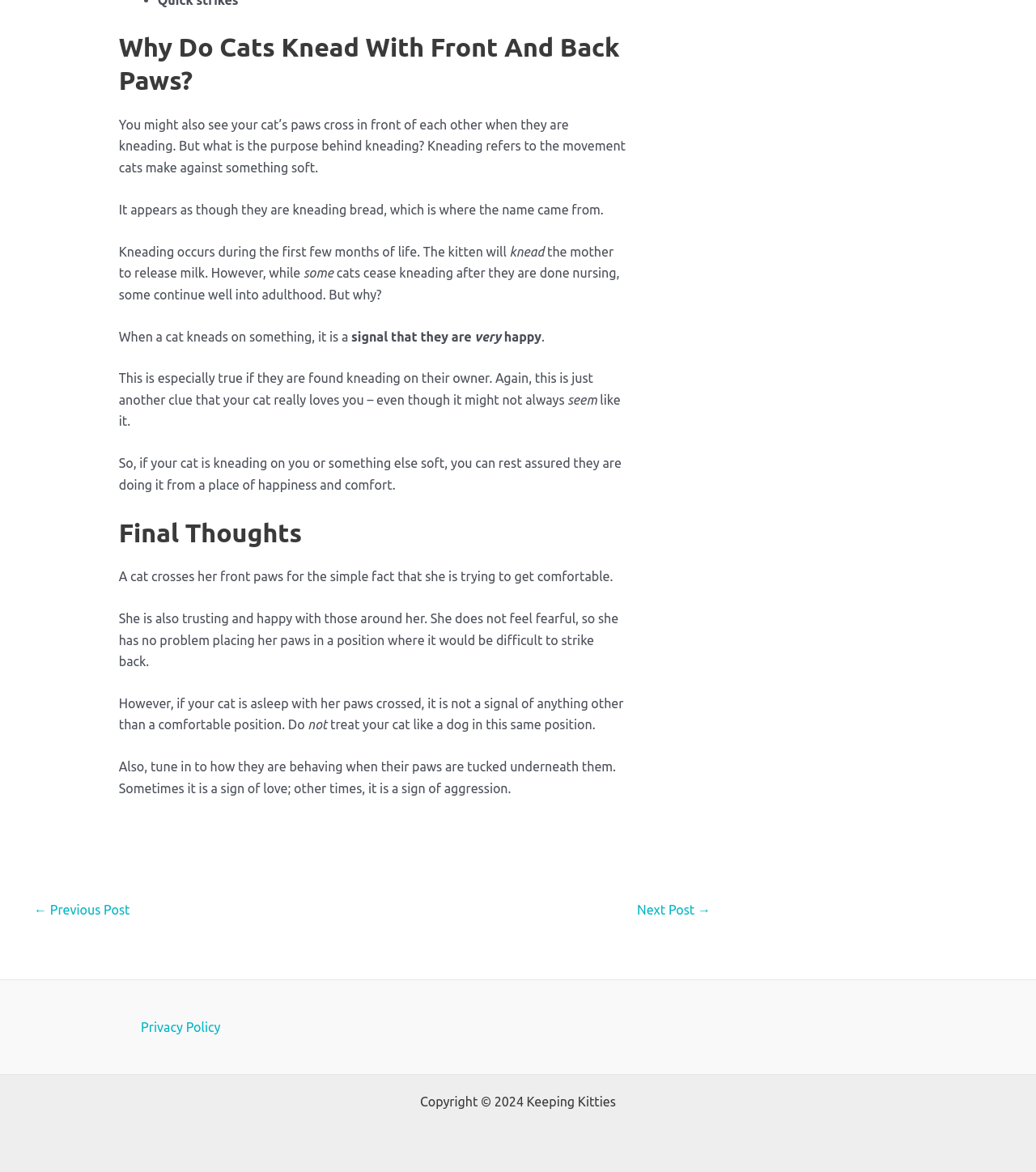What is kneading in cats?
Using the image as a reference, give a one-word or short phrase answer.

Movement against something soft